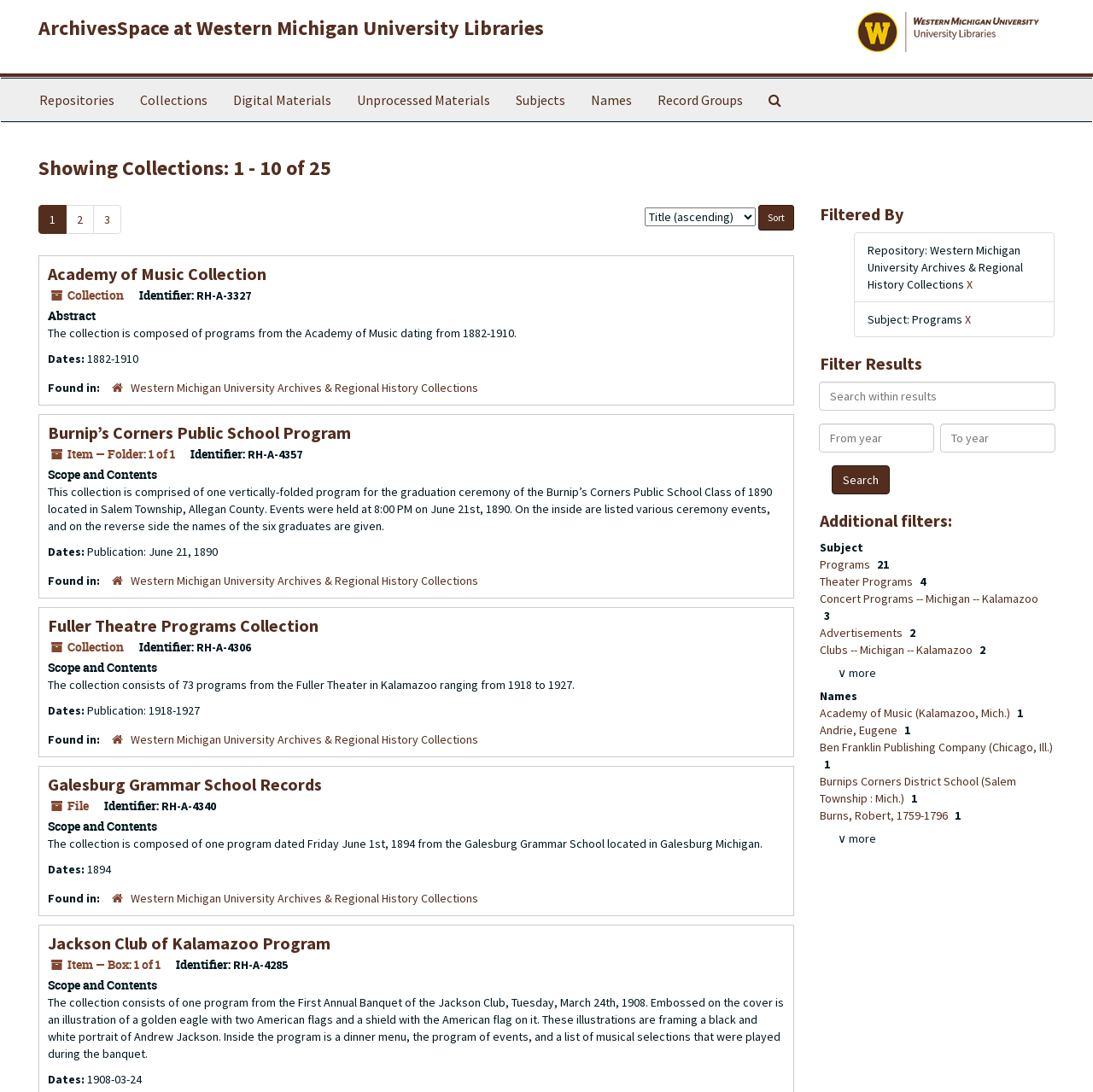Please analyze the image and give a detailed answer to the question:
What is the name of the university whose archives are being searched?

The answer can be found by looking at the top-level navigation links, where 'Western Michigan University Archives & Regional History Collections' is mentioned as a repository.